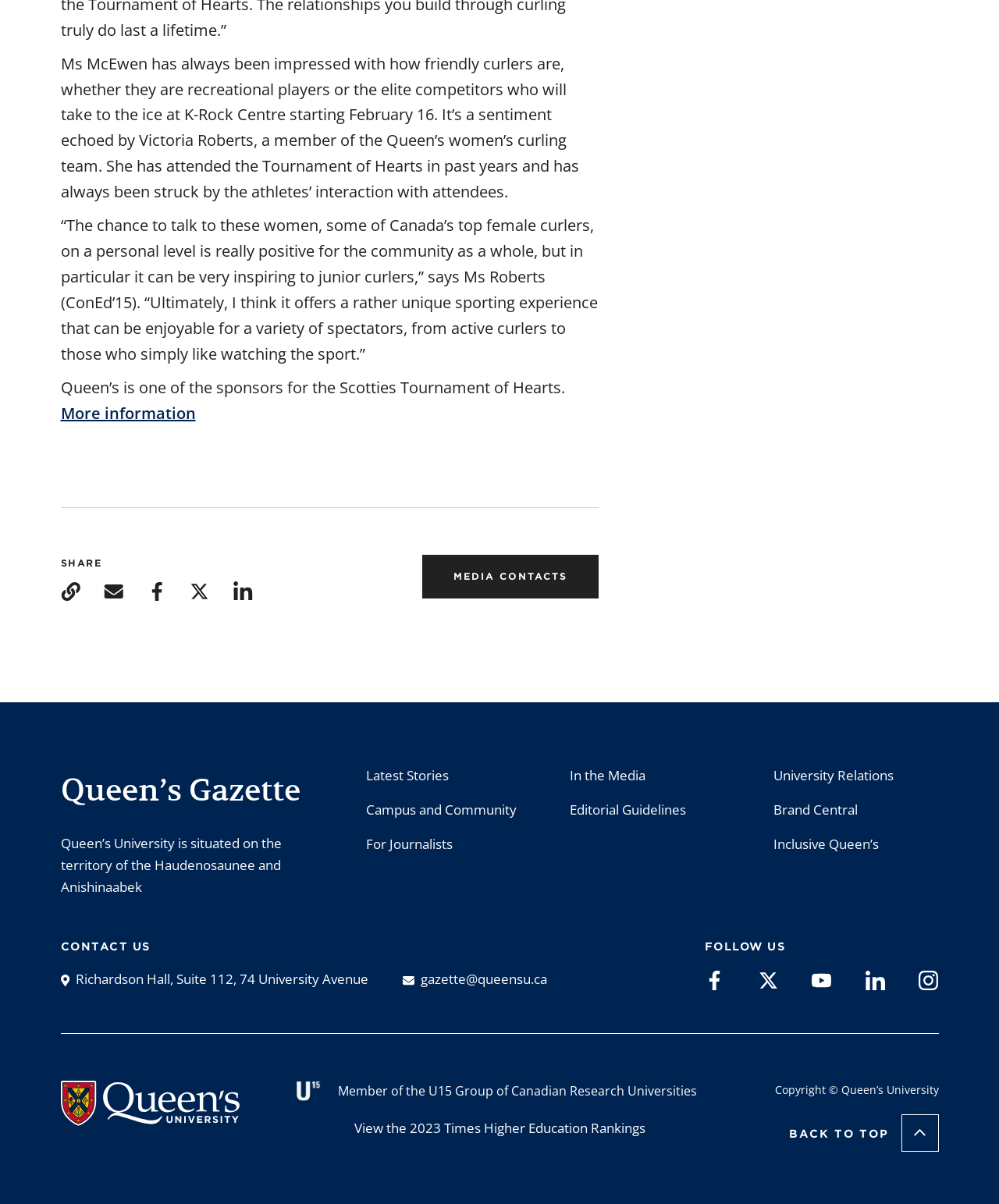Please locate the bounding box coordinates of the element that needs to be clicked to achieve the following instruction: "Click on the article about Michael J. Fox". The coordinates should be four float numbers between 0 and 1, i.e., [left, top, right, bottom].

None